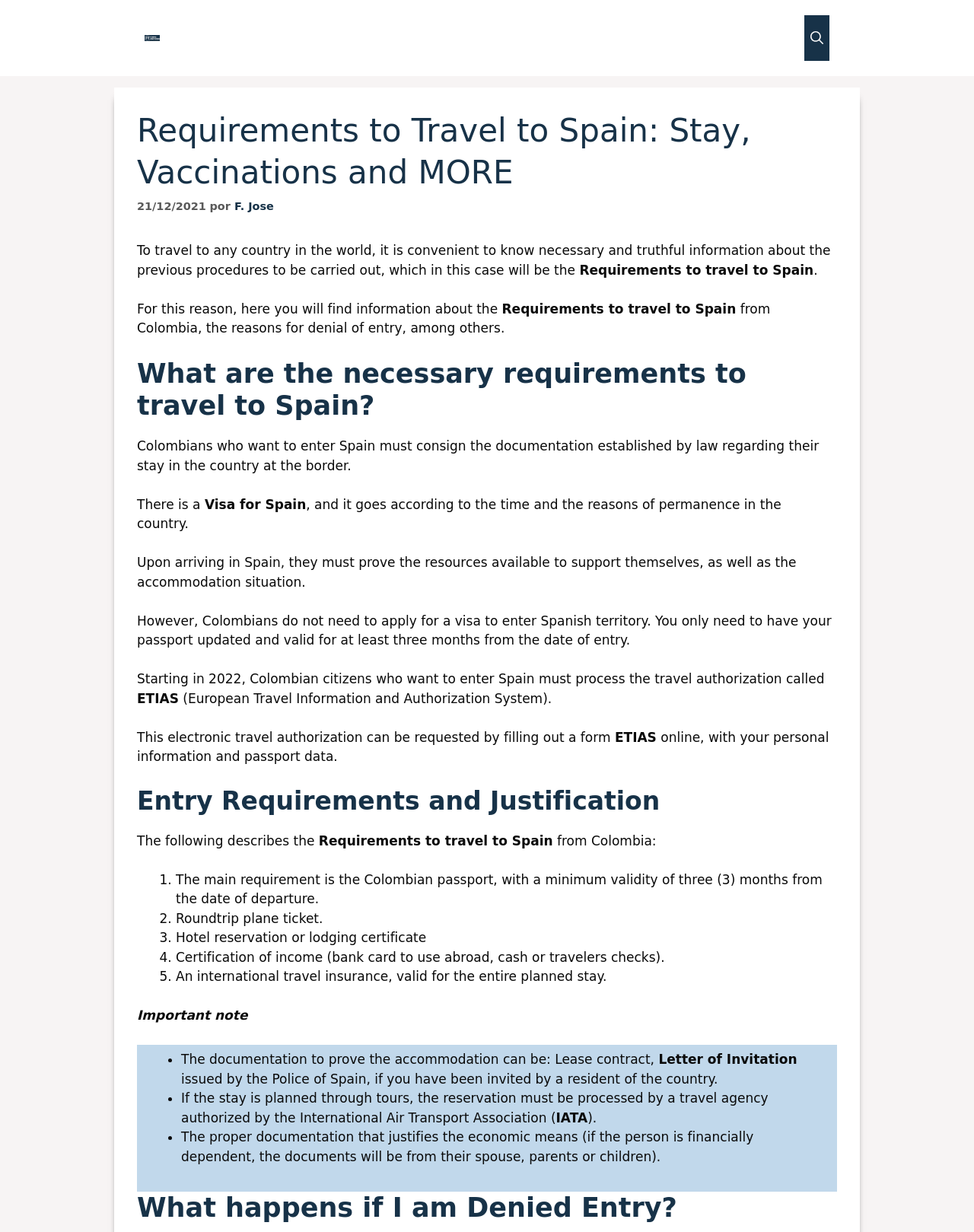Give a short answer to this question using one word or a phrase:
What is ETIAS?

European Travel Information and Authorization System